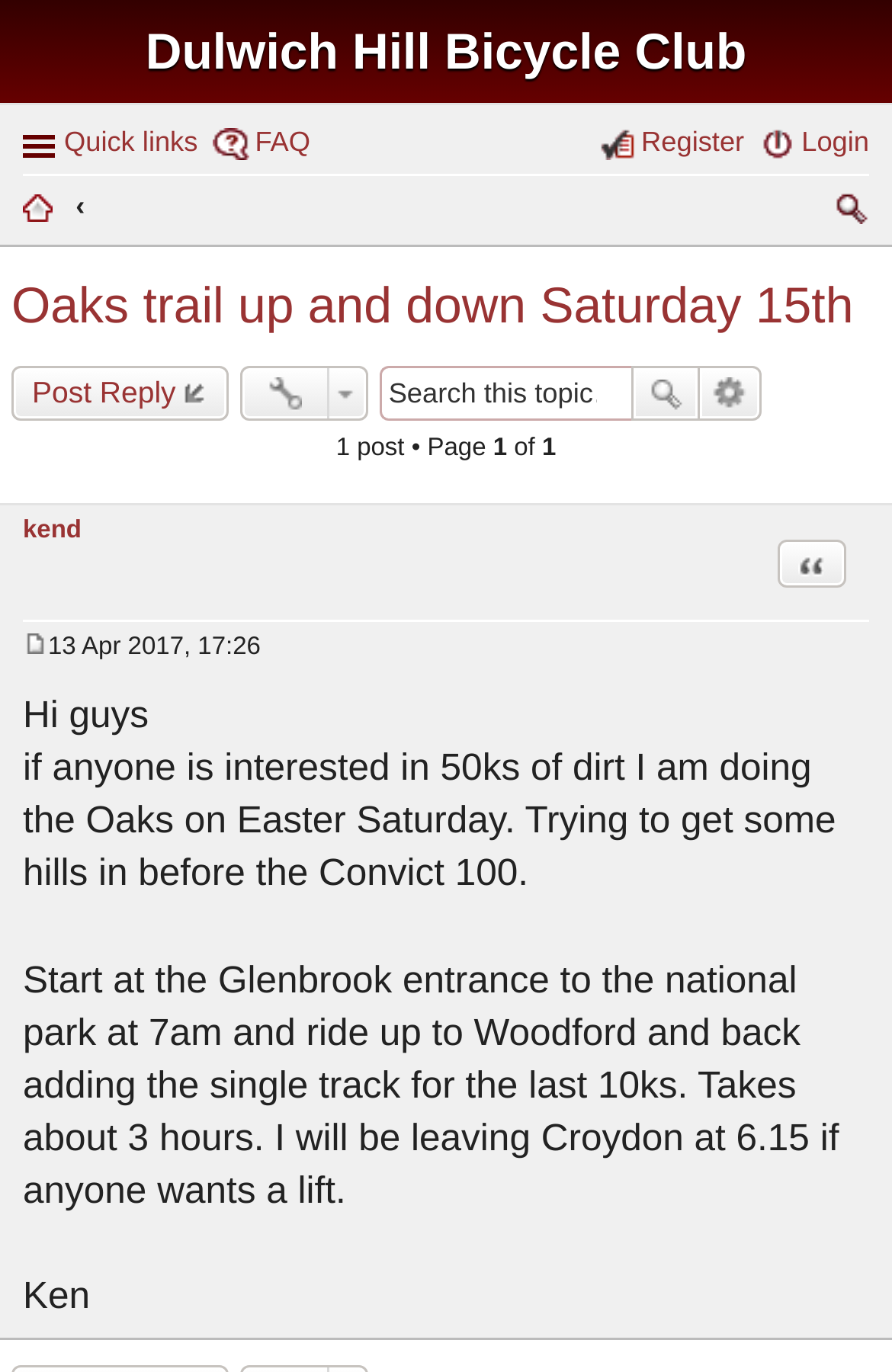What is the purpose of the 'Search this topic…' searchbox?
Please provide a detailed and comprehensive answer to the question.

I found the answer by looking at the searchbox element with the text 'Search this topic…' which is located within the topic discussion, indicating that it is used to search within the topic.